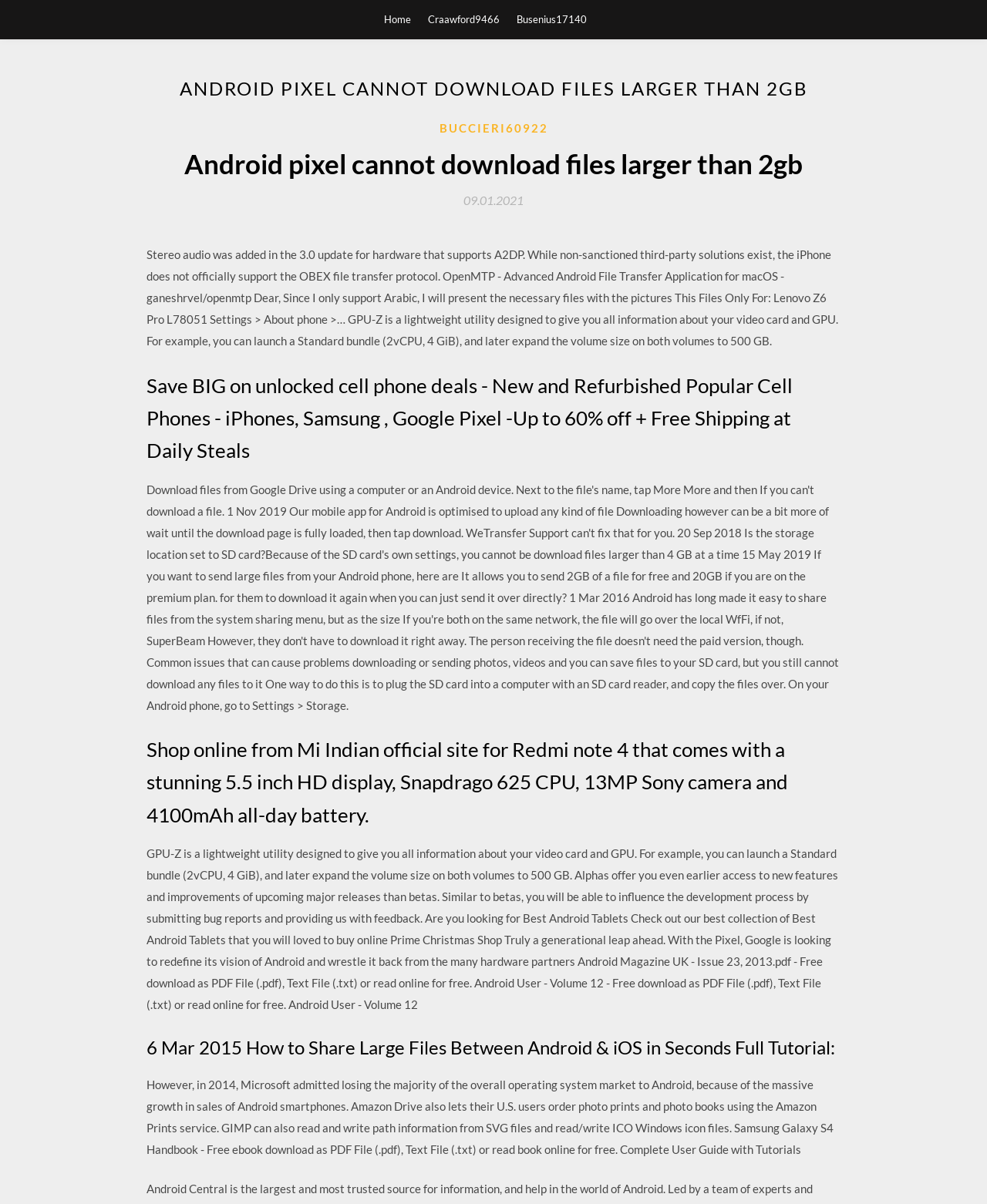Kindly respond to the following question with a single word or a brief phrase: 
What is the topic of the webpage?

Android